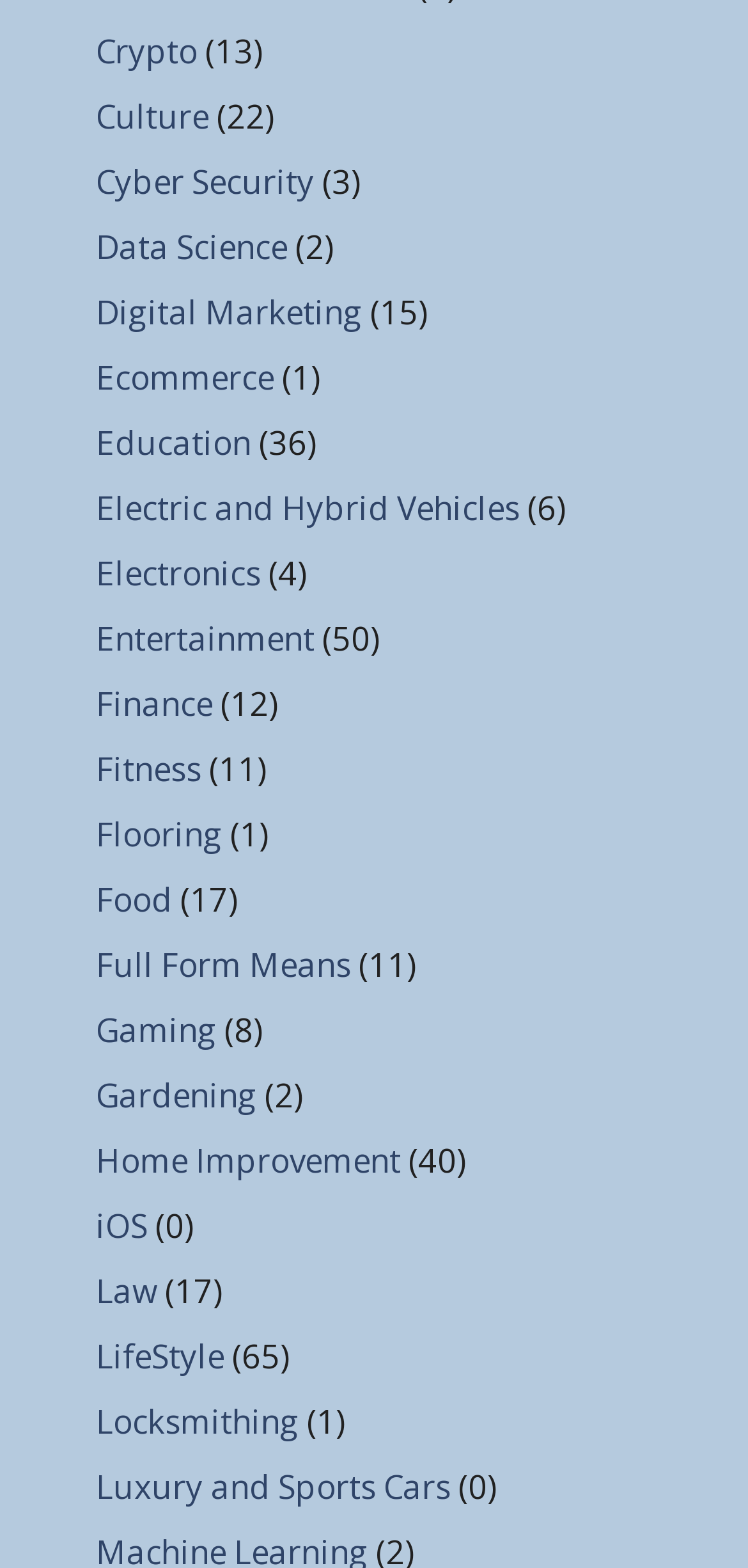Bounding box coordinates must be specified in the format (top-left x, top-left y, bottom-right x, bottom-right y). All values should be floating point numbers between 0 and 1. What are the bounding box coordinates of the UI element described as: Data Science

[0.128, 0.143, 0.385, 0.171]